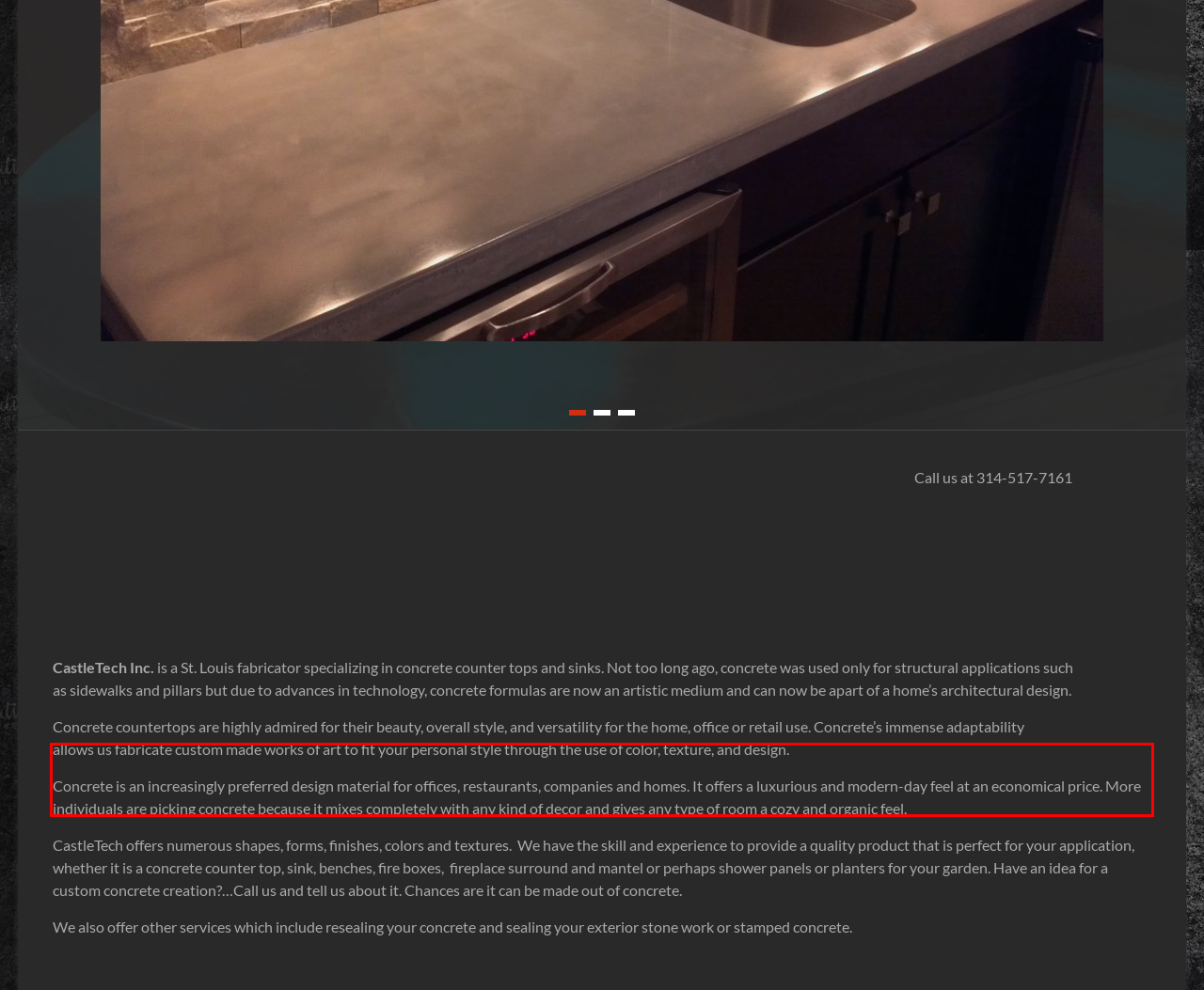Please recognize and transcribe the text located inside the red bounding box in the webpage image.

CastleTech offers numerous shapes, forms, finishes, colors and textures. We have the skill and experience to provide a quality product that is perfect for your application, whether it is a concrete counter top, sink, benches, fire boxes, fireplace surround and mantel or perhaps shower panels or planters for your garden. Have an idea for a custom concrete creation?…Call us and tell us about it. Chances are it can be made out of concrete.